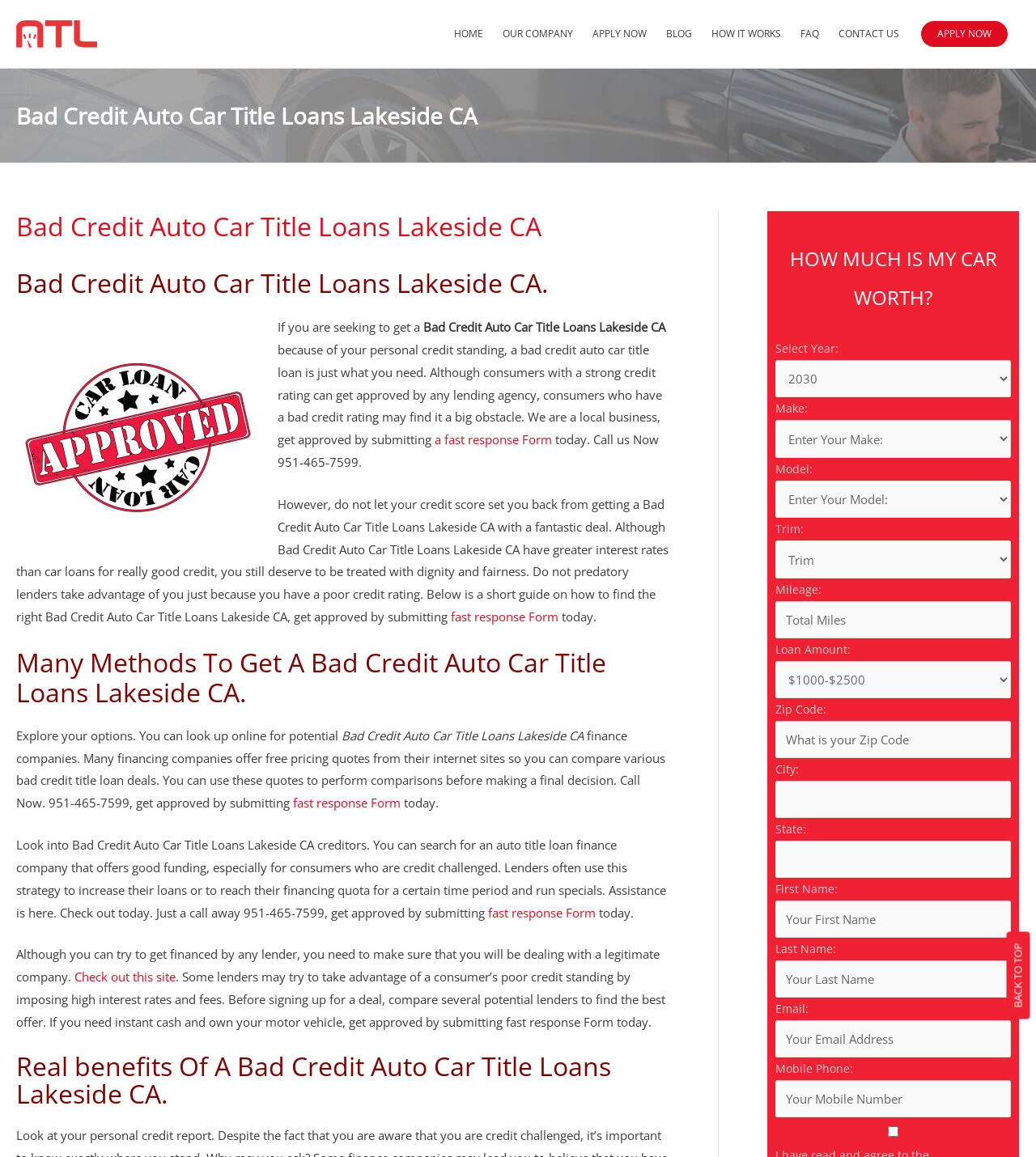Determine the bounding box coordinates for the clickable element to execute this instruction: "Click the 'HOME' link". Provide the coordinates as four float numbers between 0 and 1, i.e., [left, top, right, bottom].

[0.429, 0.007, 0.476, 0.052]